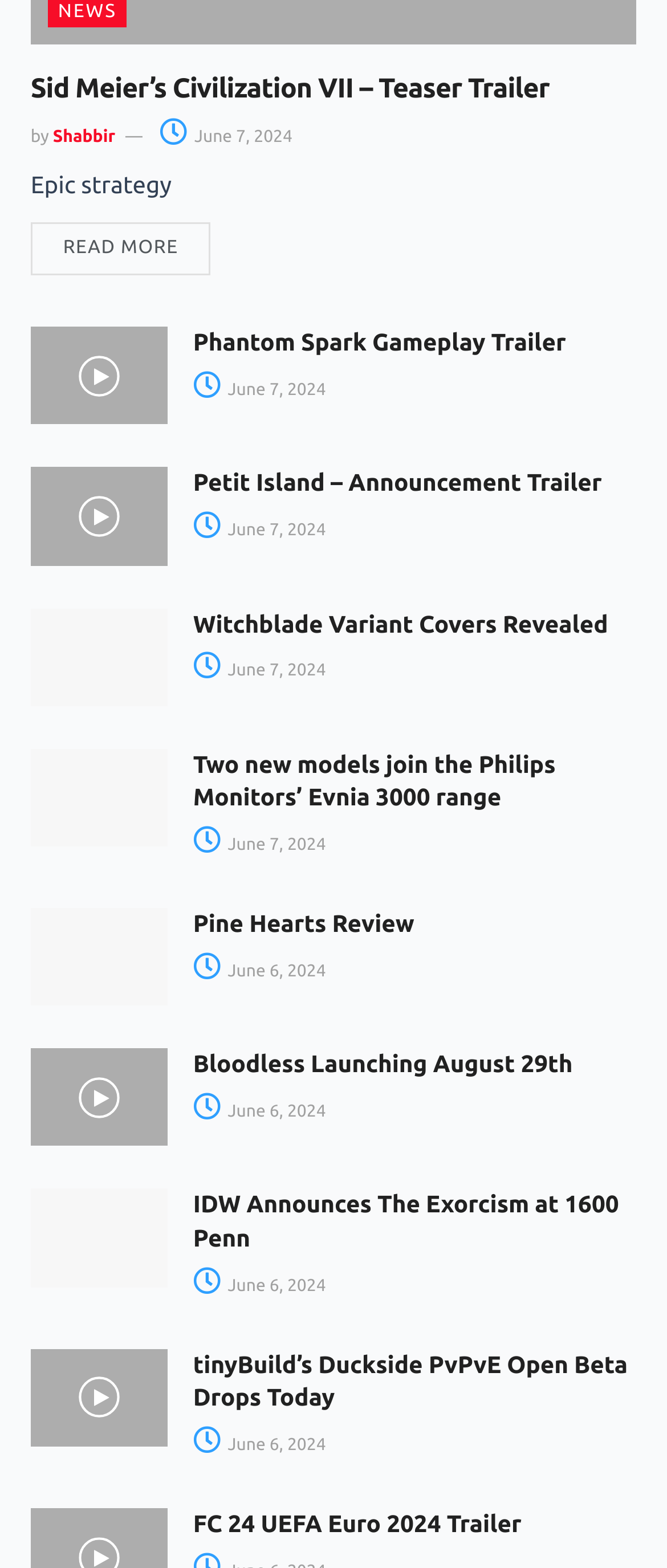Show the bounding box coordinates of the region that should be clicked to follow the instruction: "Check out Petit Island – Announcement Trailer."

[0.289, 0.299, 0.902, 0.317]